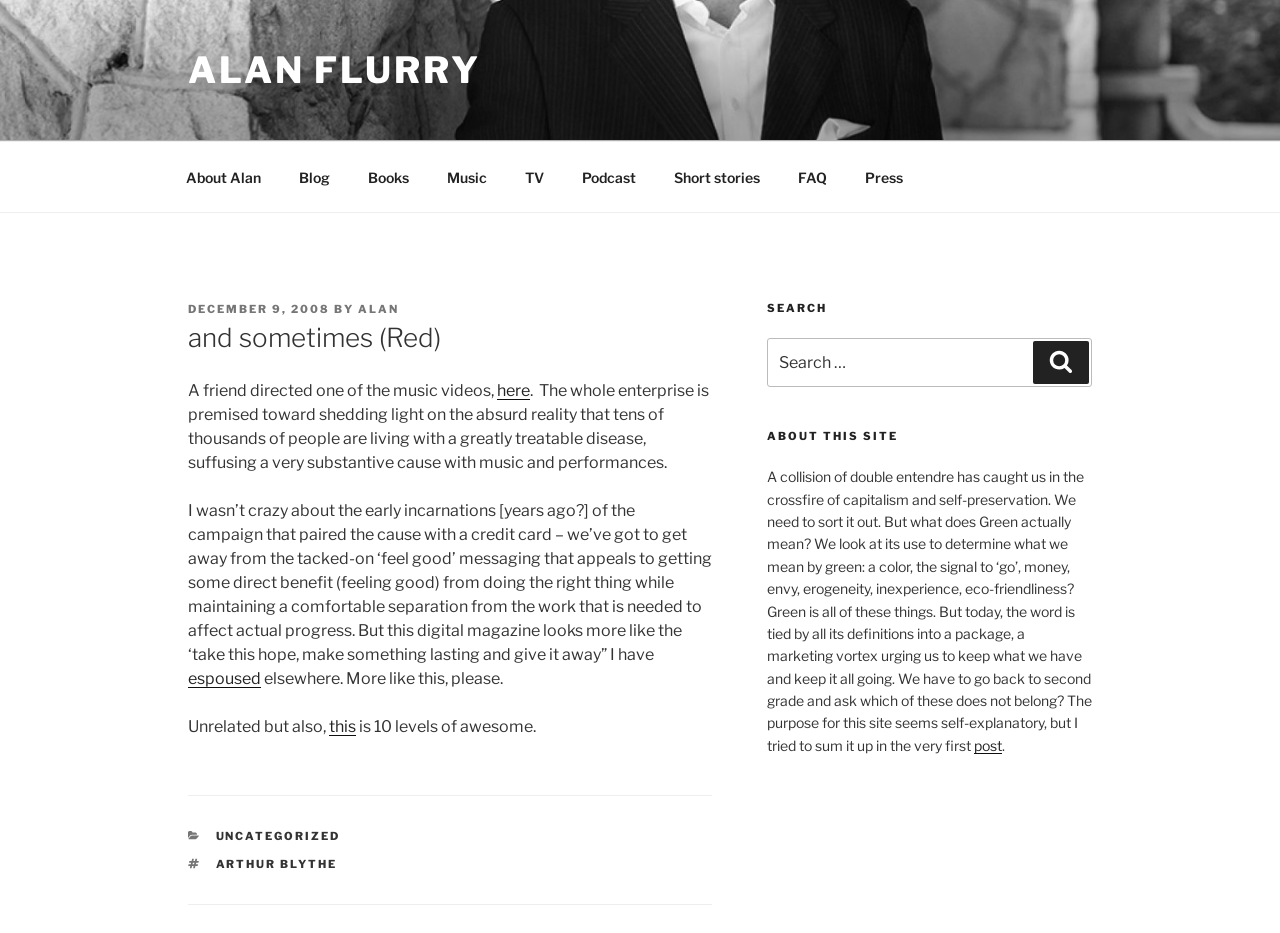Write a detailed summary of the webpage, including text, images, and layout.

This webpage is a blog post titled "and sometimes (Red) – Alan Flurry". At the top, there is a link to the author's name, "ALAN FLURRY", and a top menu with 8 links: "About Alan", "Blog", "Books", "Music", "TV", "Podcast", "Short stories", and "FAQ". 

Below the top menu, there is a main article section. The article starts with a header "and sometimes (Red)" followed by a paragraph of text discussing a music video and a digital magazine related to a treatable disease. The text also mentions the author's thoughts on the campaign and its messaging. 

Further down, there is another paragraph of text that seems unrelated to the first topic, discussing something that the author finds "10 levels of awesome". 

At the bottom of the page, there is a footer section with categories and tags. The categories section has one link, "UNCATEGORIZED", and the tags section has one link, "ARTHUR BLYTHE". 

To the right of the main article section, there is a sidebar with a search function and a section titled "ABOUT THIS SITE". The search function has a text box and a search button. The "ABOUT THIS SITE" section has a long paragraph of text discussing the meaning of the word "green" and its various connotations, as well as the purpose of the website.